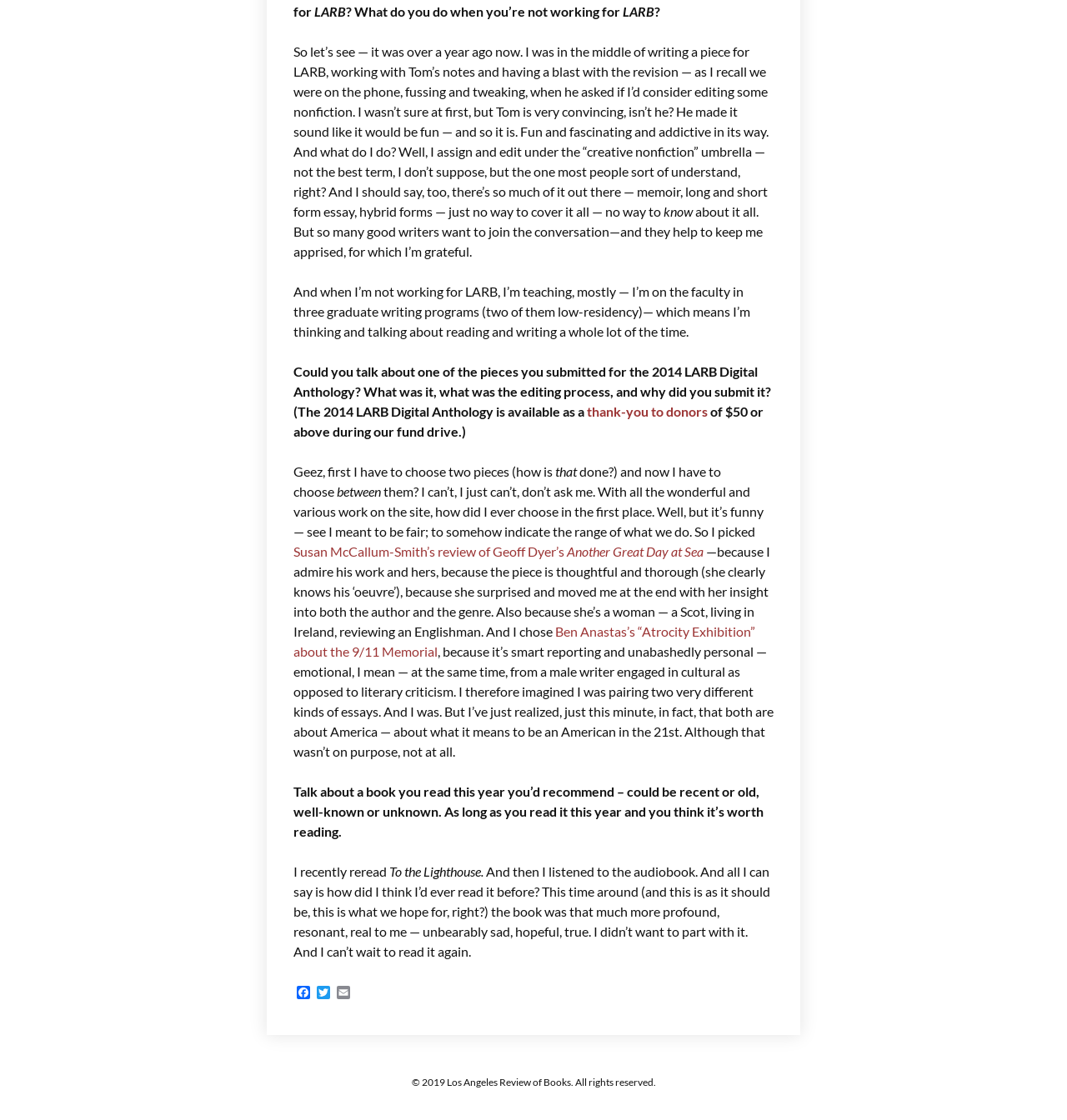Based on the element description: "Email", identify the bounding box coordinates for this UI element. The coordinates must be four float numbers between 0 and 1, listed as [left, top, right, bottom].

[0.312, 0.88, 0.331, 0.893]